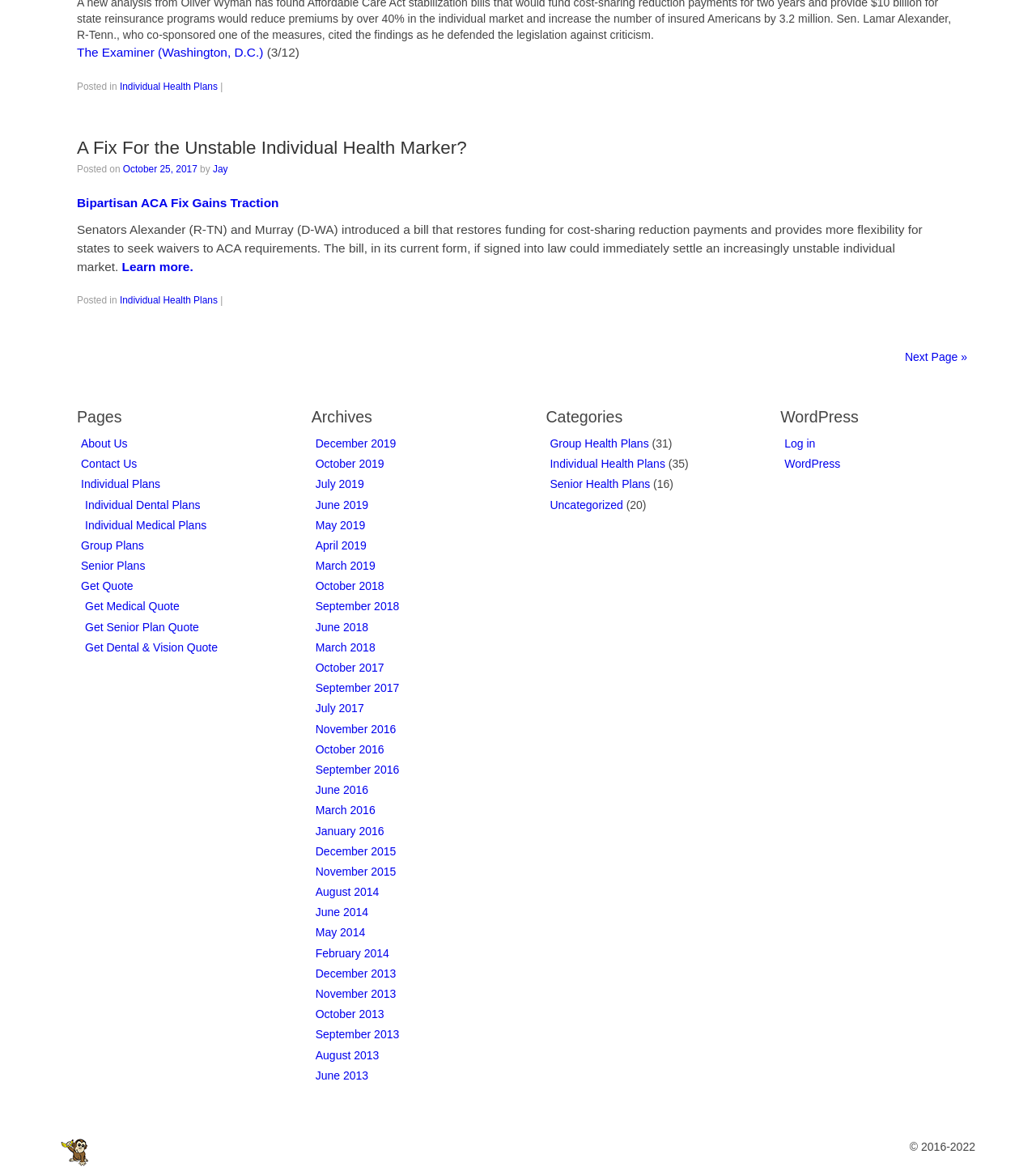What is the last link in the 'Pages' section?
Kindly give a detailed and elaborate answer to the question.

I found the last link in the 'Pages' section by looking at the link elements with text, which are located in the 'Pages' section, and finding the last one.